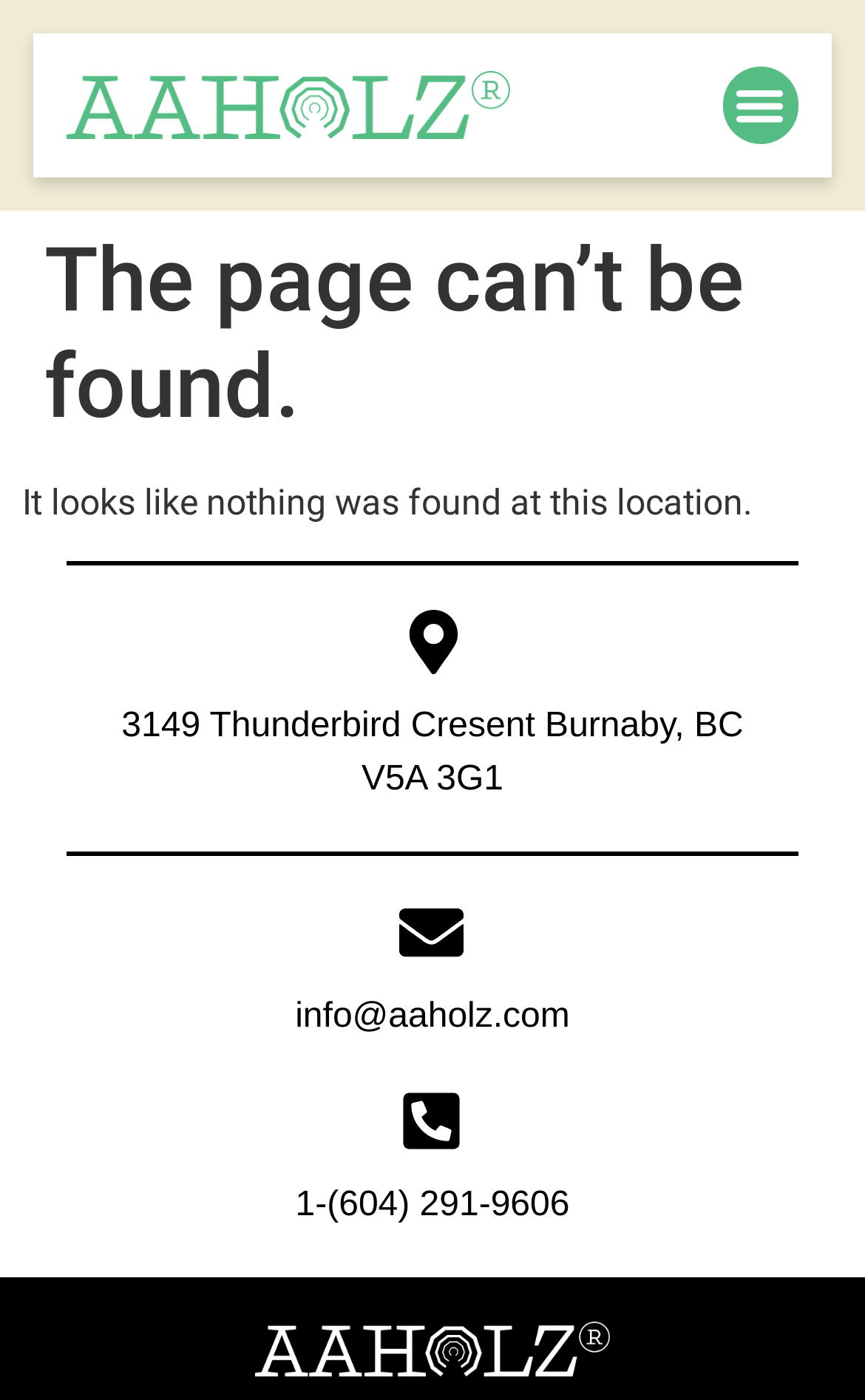Your task is to extract the text of the main heading from the webpage.

The page can’t be found.